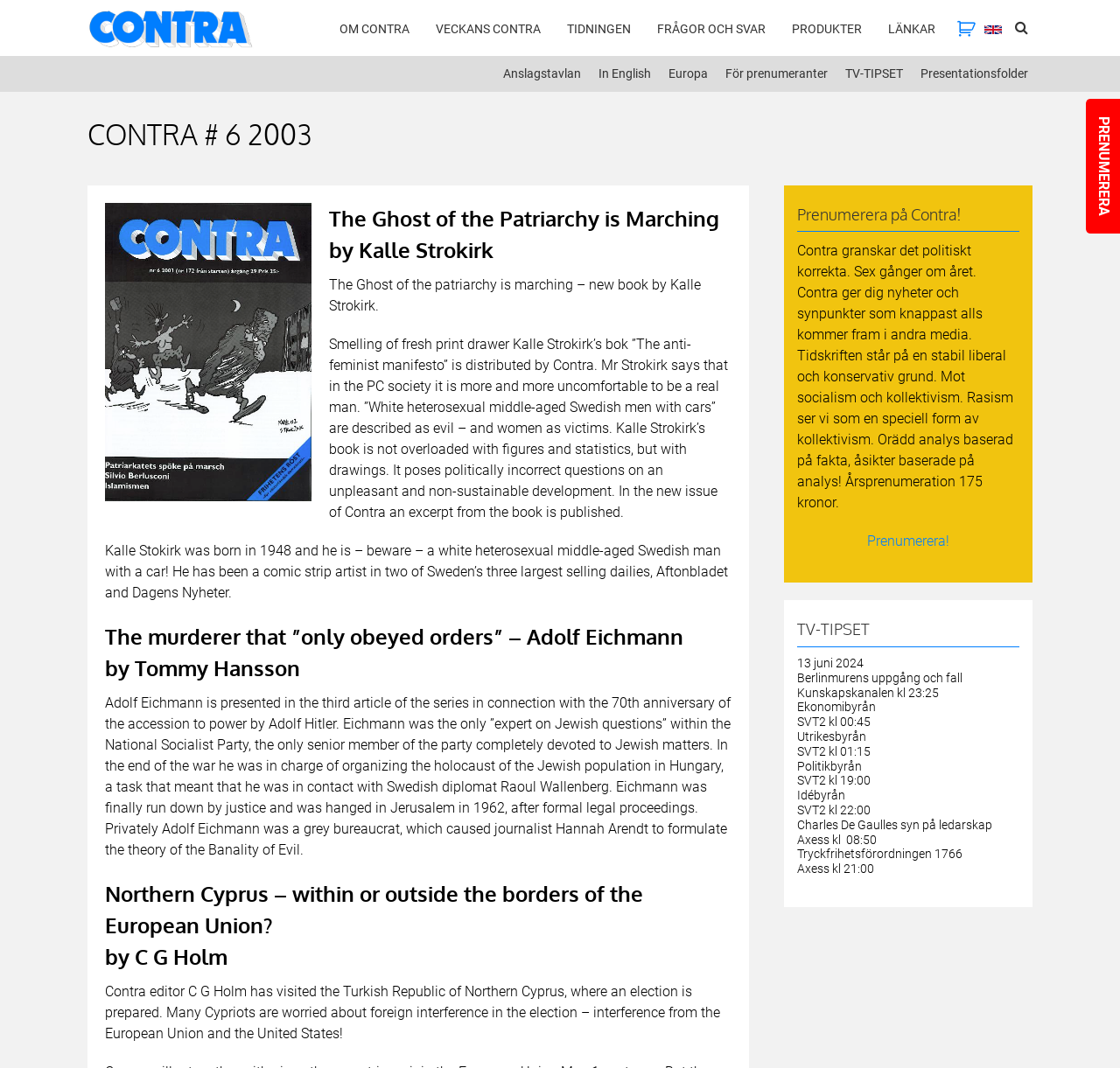Respond to the following question with a brief word or phrase:
What is the topic of the article by Tommy Hansson?

Adolf Eichmann